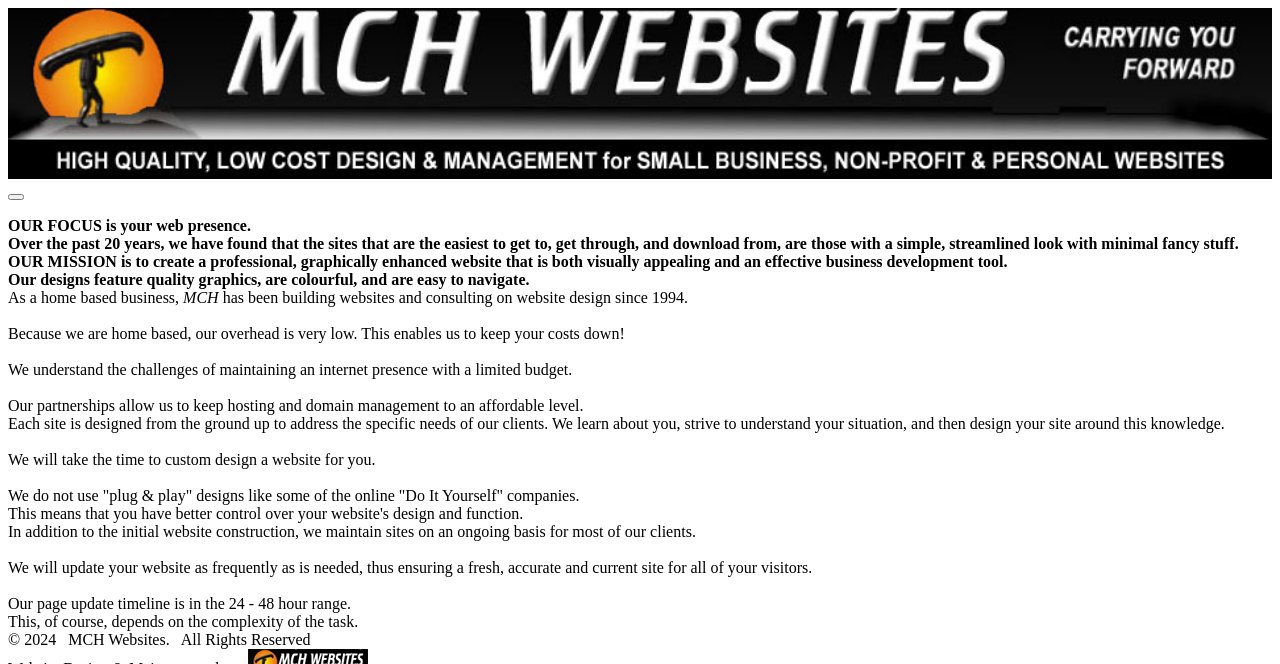What kind of design does MCH Websites use?
We need a detailed and exhaustive answer to the question. Please elaborate.

As stated in the text 'We will take the time to custom design a website for you.', MCH Websites uses custom design for their clients' websites, rather than 'plug & play' designs.